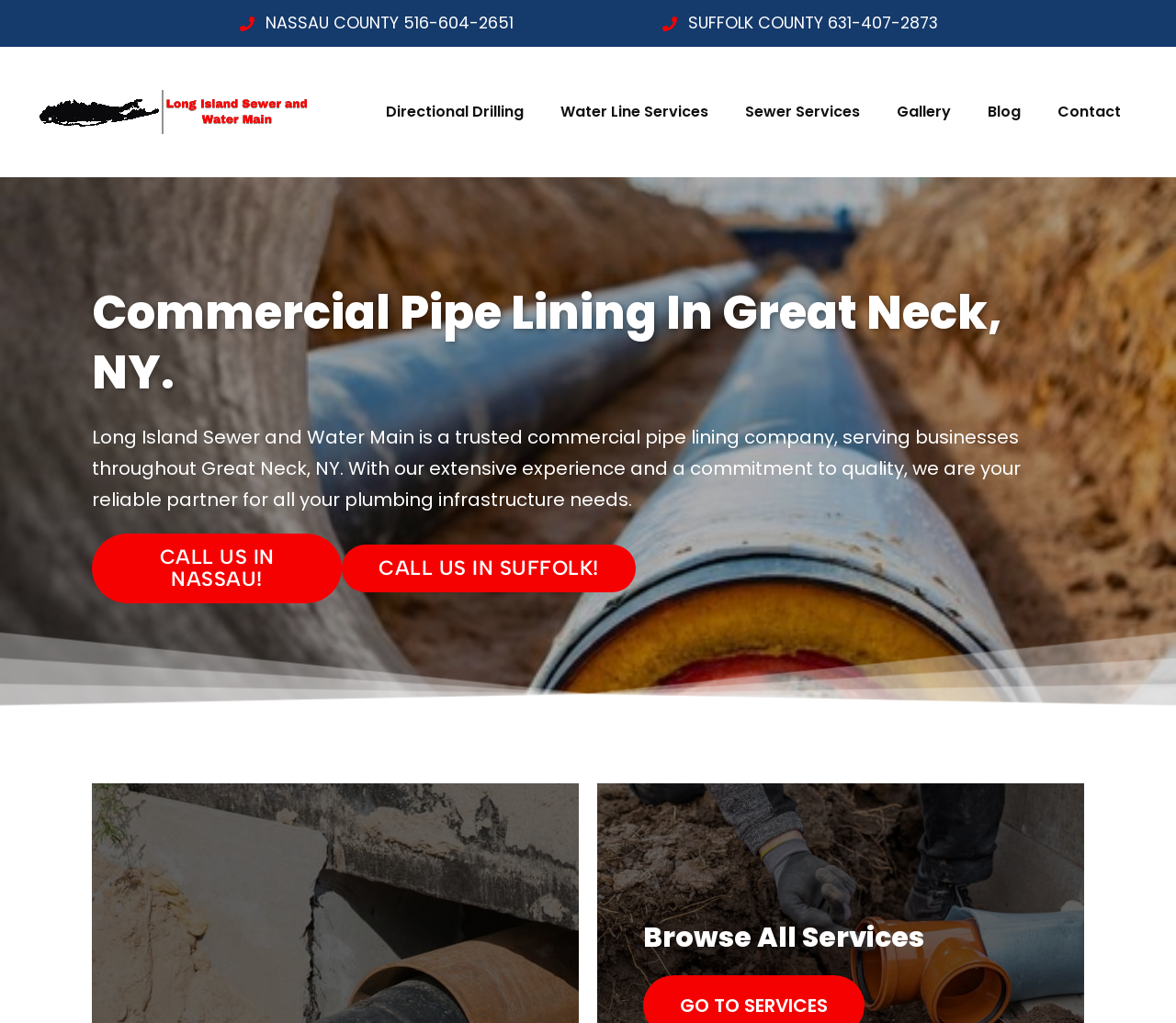How many headings are on the webpage?
Can you give a detailed and elaborate answer to the question?

I analyzed the webpage structure and found two headings, one for 'Commercial Pipe Lining In Great Neck, NY.' and another for 'Browse All Services'.